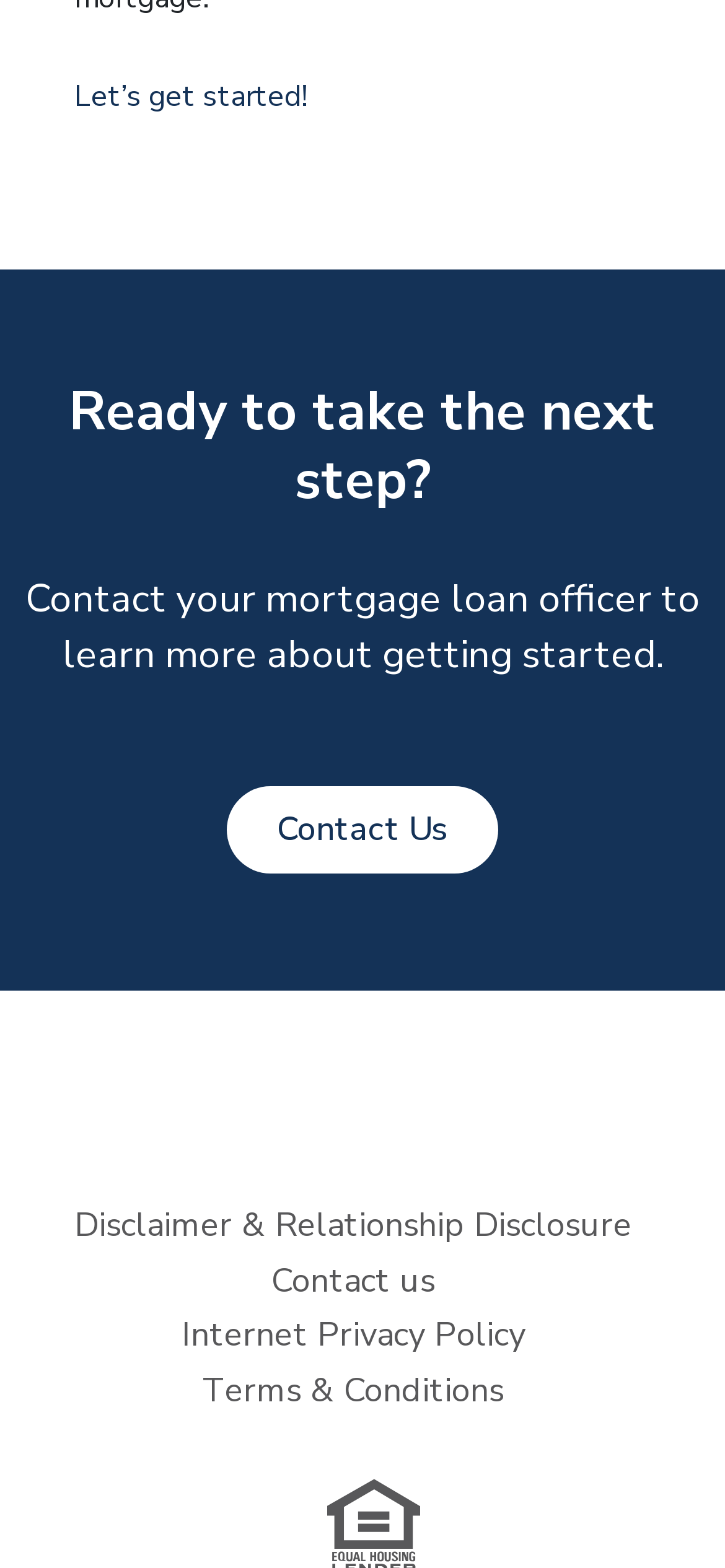What is the call-to-action on the webpage?
From the image, respond using a single word or phrase.

Let's get started